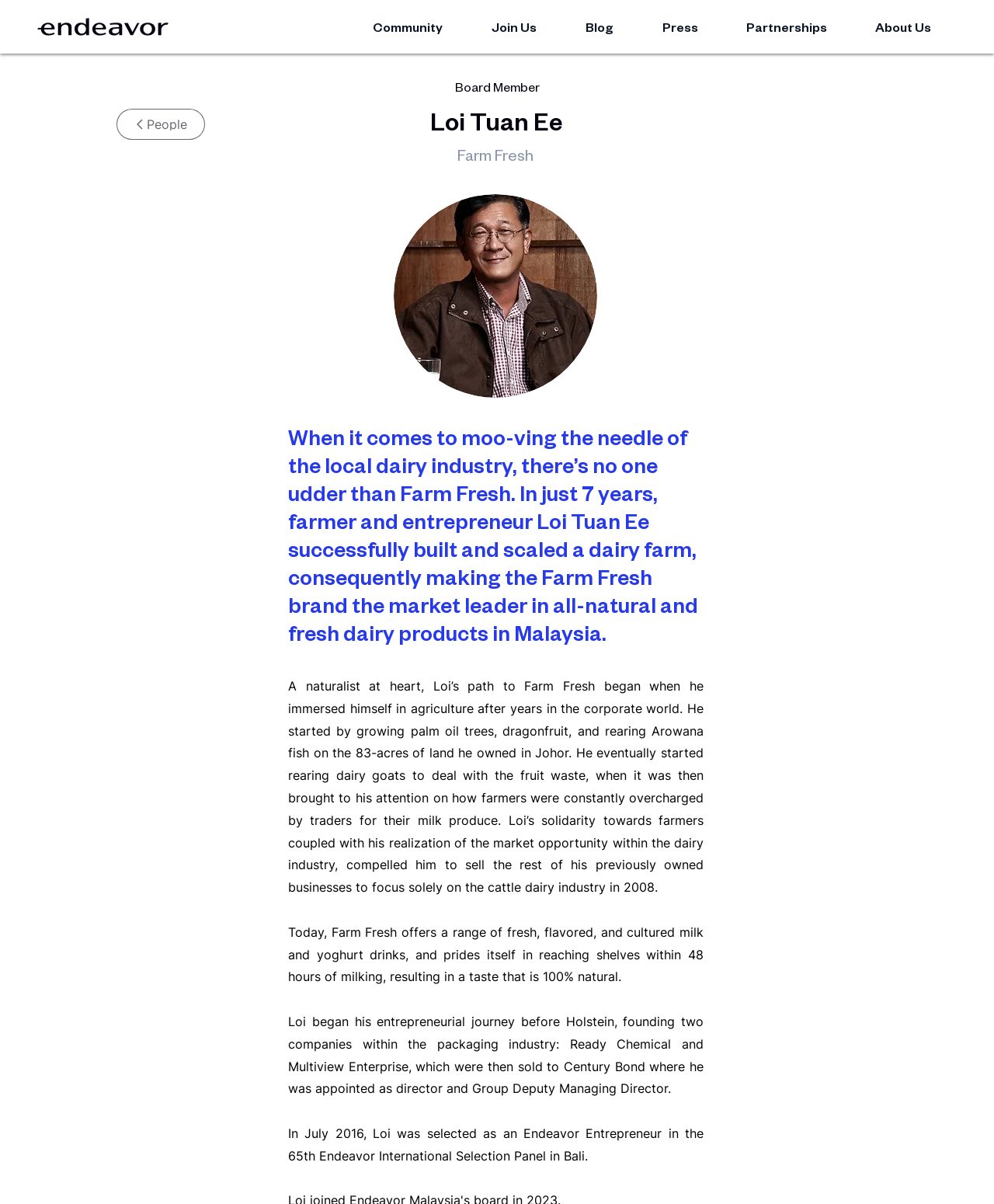Identify the bounding box coordinates of the region that needs to be clicked to carry out this instruction: "Learn more about Loi Tuan Ee's entrepreneurial journey". Provide these coordinates as four float numbers ranging from 0 to 1, i.e., [left, top, right, bottom].

[0.29, 0.563, 0.708, 0.743]